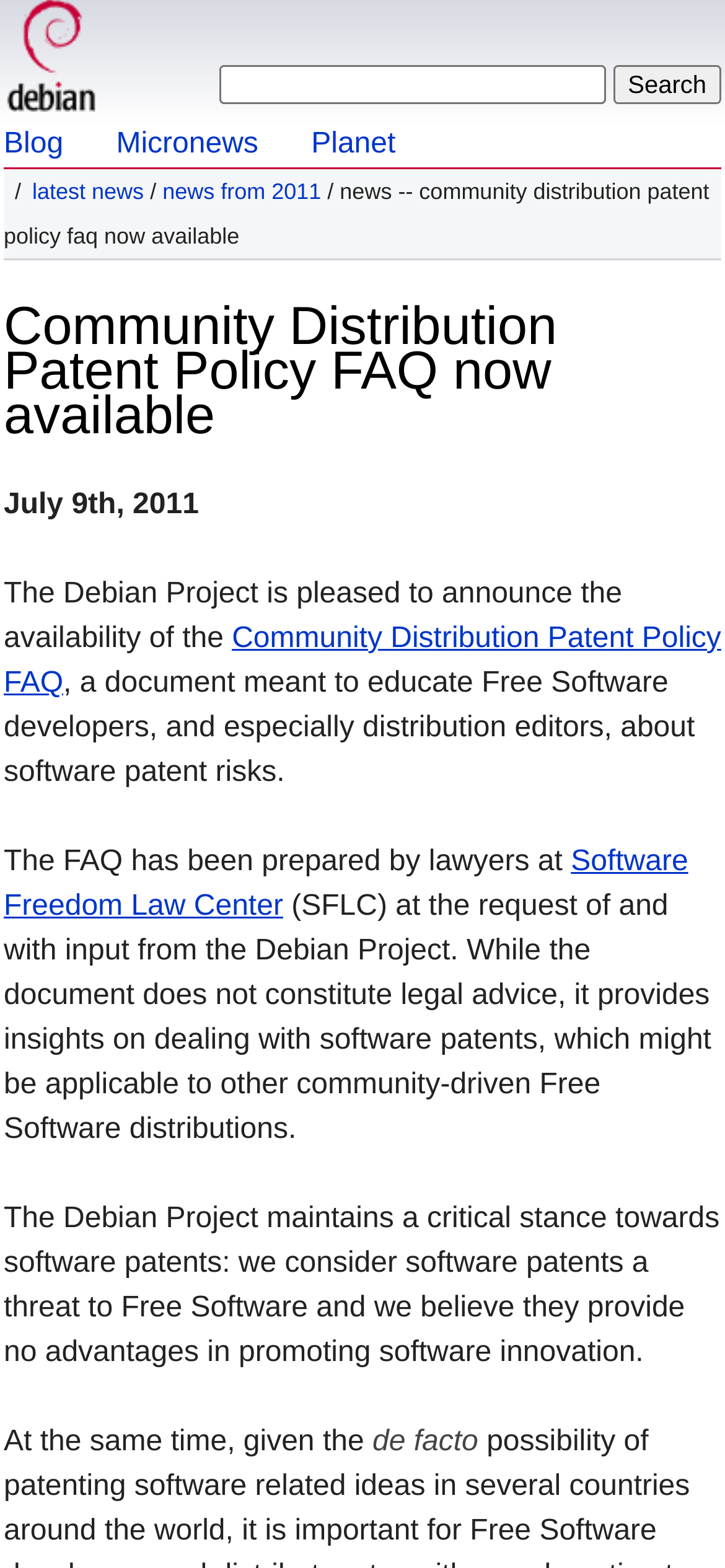Please predict the bounding box coordinates (top-left x, top-left y, bottom-right x, bottom-right y) for the UI element in the screenshot that fits the description: Latest News

[0.044, 0.114, 0.198, 0.13]